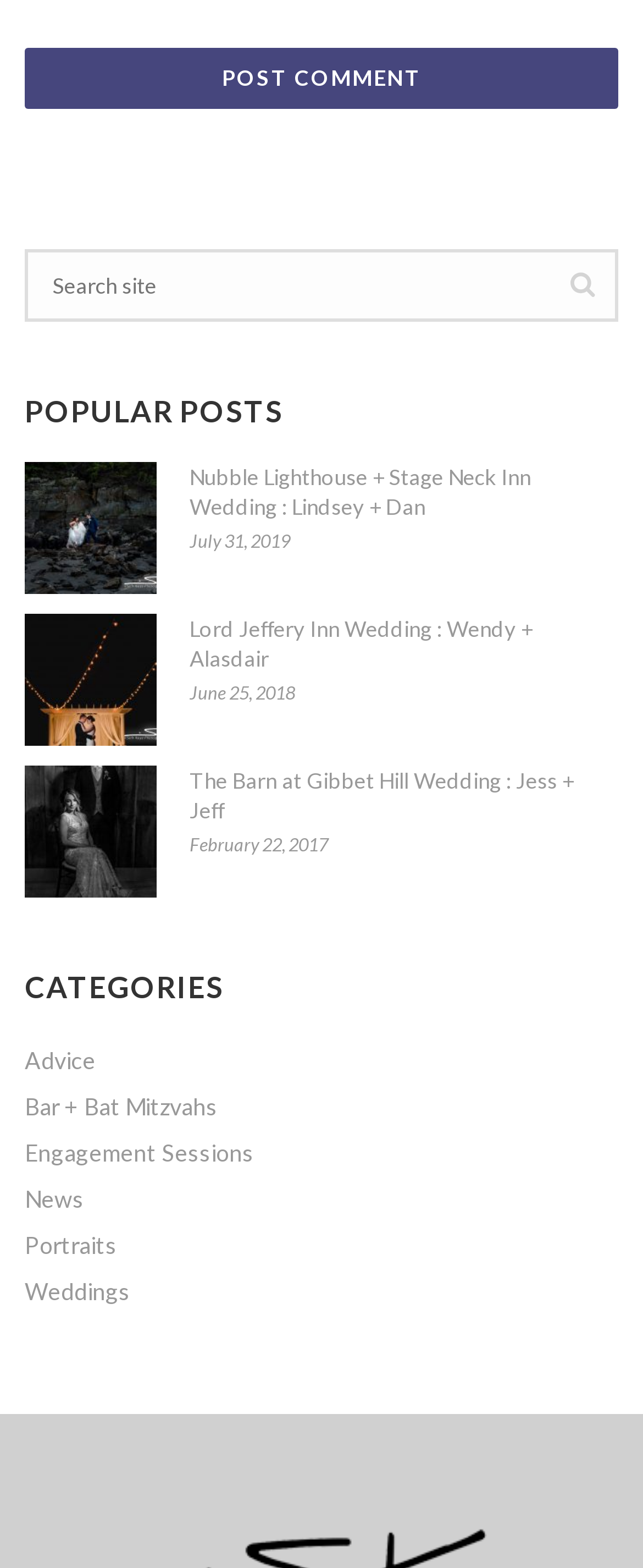Answer the question using only one word or a concise phrase: What is the function of the textbox?

Search site